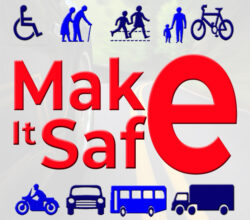Generate an elaborate description of what you see in the image.

The image features the prominent logo of "Make It Safe," which emphasizes the importance of road safety. The design showcases the phrase "Make It Safe" in bold red letters, with the "e" artistically shaped to stand out. Surrounding the text are various blue icons depicting different types of road users, including pedestrians, cyclists, and various vehicles, highlighting the diverse community impacted by road safety. This graphic serves as a visual representation of the organization's mission to educate the public on road safety issues and promote safer practices for all road users.